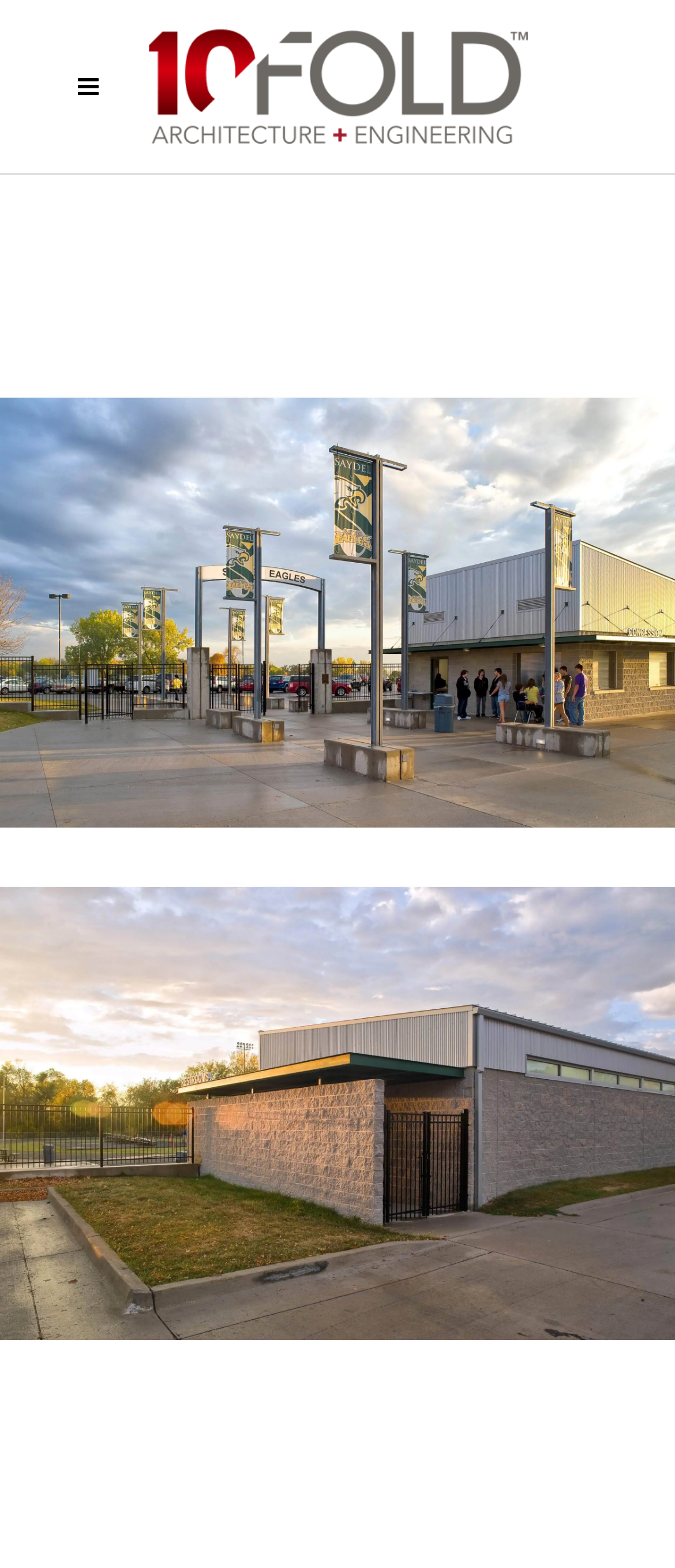How many images are on this webpage?
Please provide an in-depth and detailed response to the question.

I counted the number of image elements on the webpage, which are 'mobile logo', 'Saydel-Athletic-Complex-3', 'Saydel-Athletic-Complex-4', and another 'mobile logo' linked to it. Therefore, there are 4 images on this webpage.